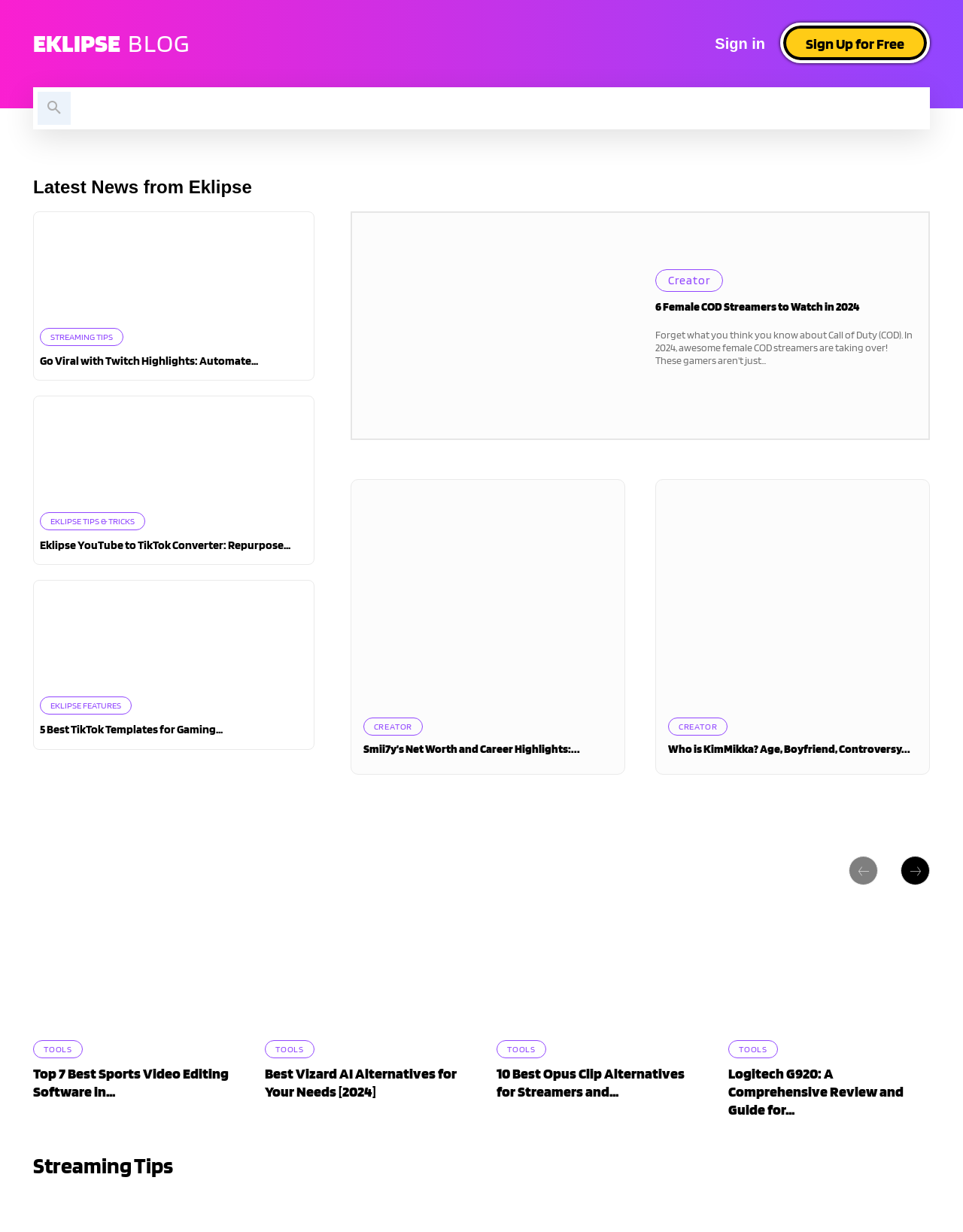Extract the bounding box coordinates for the UI element described as: "Sign Up for Free".

[0.81, 0.018, 0.966, 0.051]